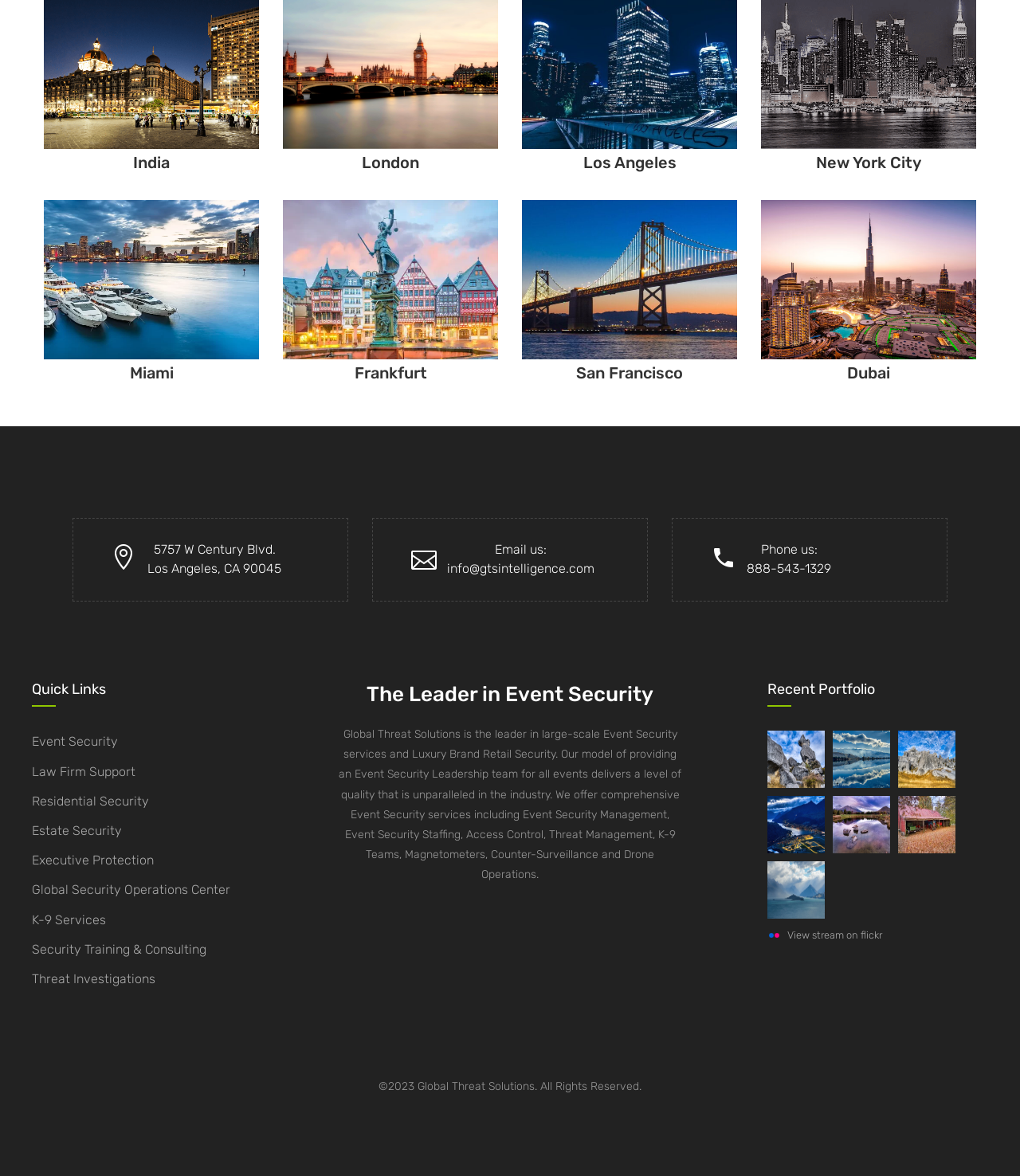Locate the bounding box coordinates of the area to click to fulfill this instruction: "Click on the 'Event Security' link". The bounding box should be presented as four float numbers between 0 and 1, in the order [left, top, right, bottom].

[0.031, 0.624, 0.116, 0.637]